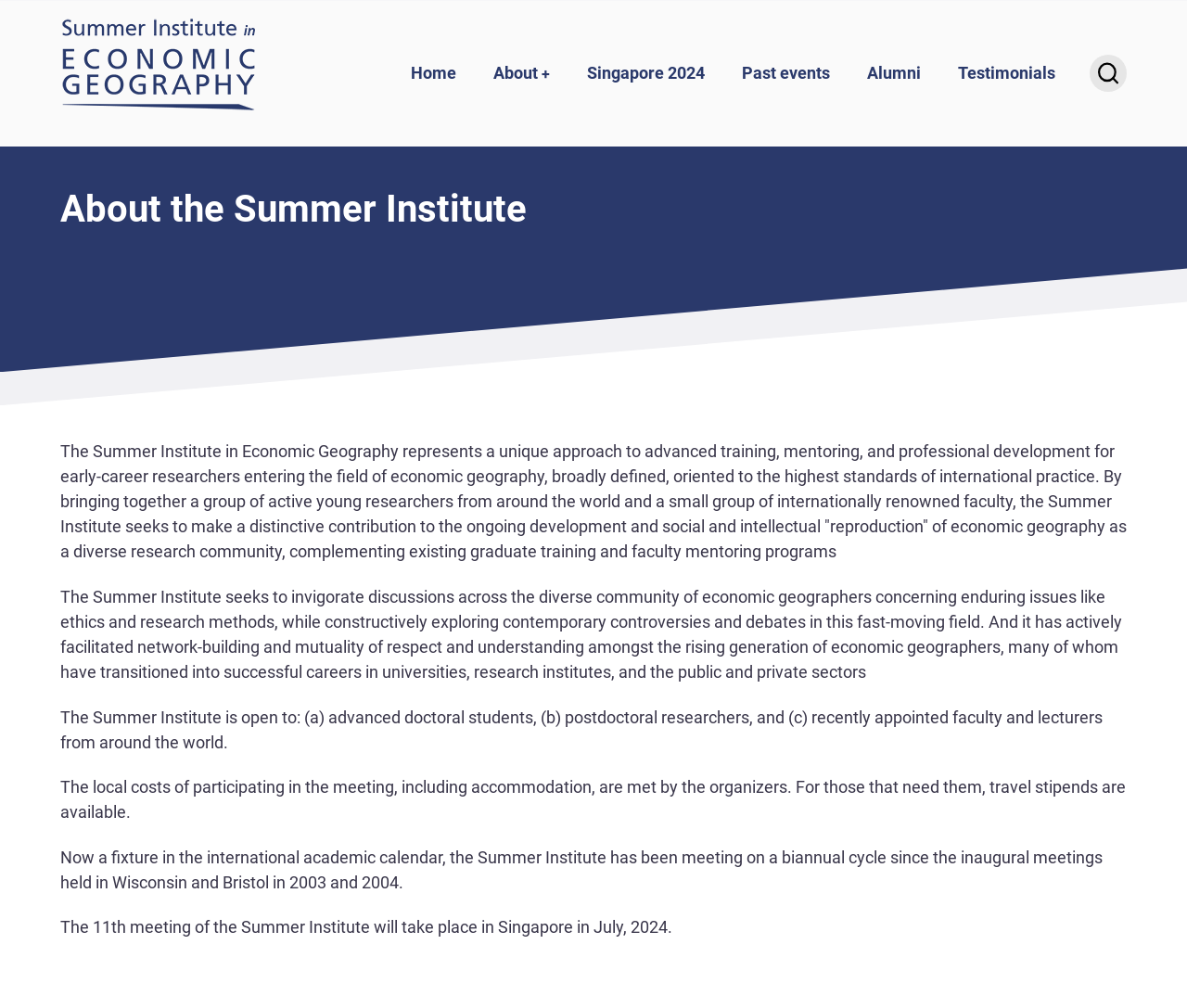How often does the Summer Institute meet?
Refer to the image and give a detailed response to the question.

The webpage mentions that the Summer Institute has been meeting on a biannual cycle since the inaugural meetings held in Wisconsin and Bristol in 2003 and 2004.